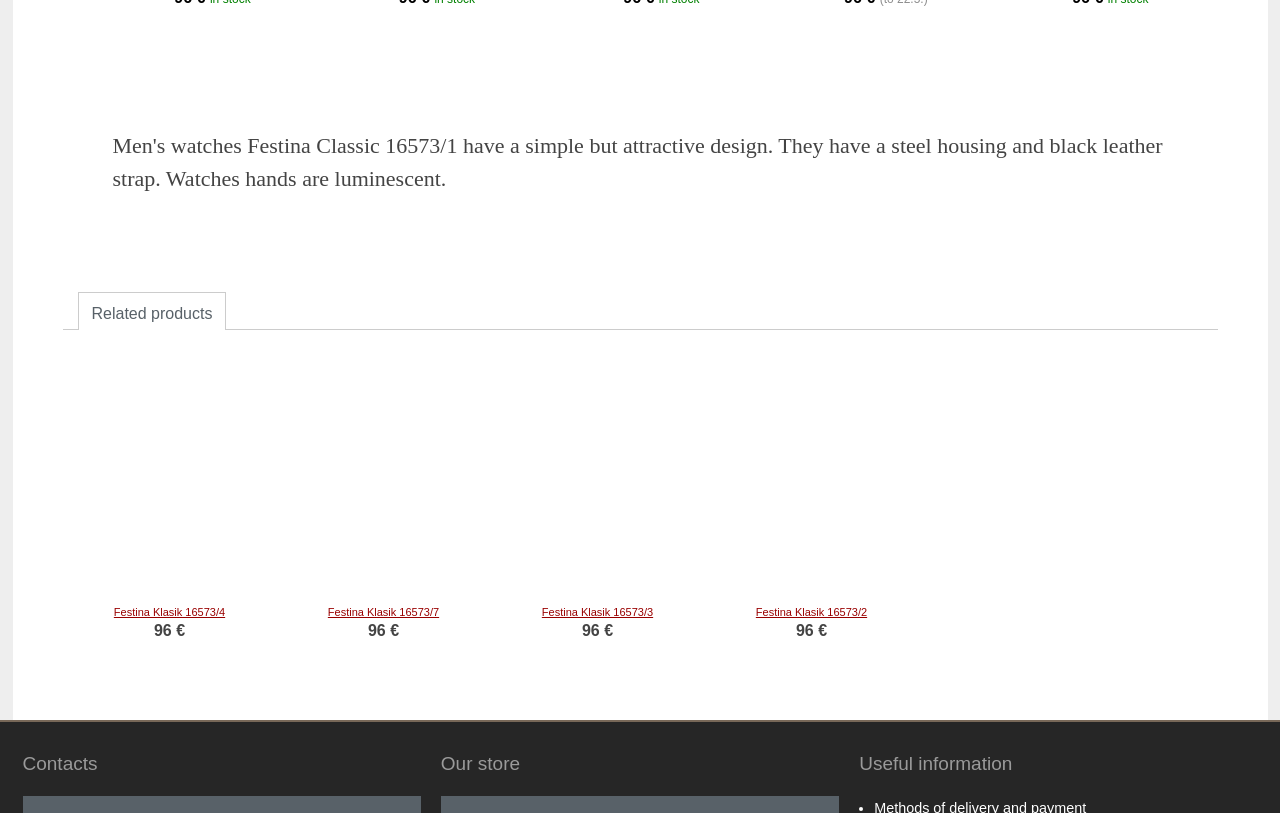Provide a brief response to the question below using a single word or phrase: 
What is the name of the store?

Our store